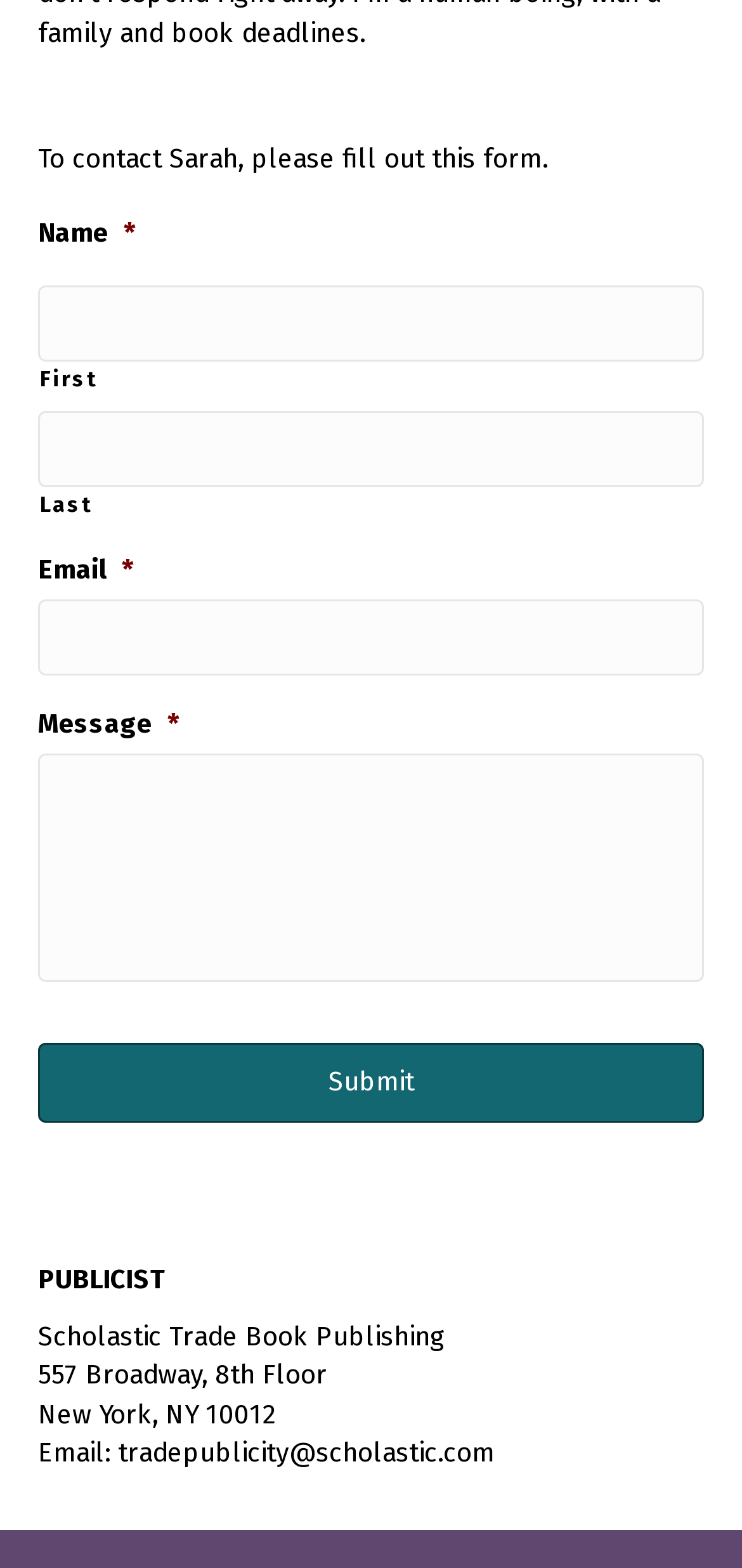What is the email address for trade publicity?
Refer to the image and give a detailed answer to the query.

The email address for trade publicity is listed at the bottom of the page as 'Email: tradepublicity@scholastic.com'.